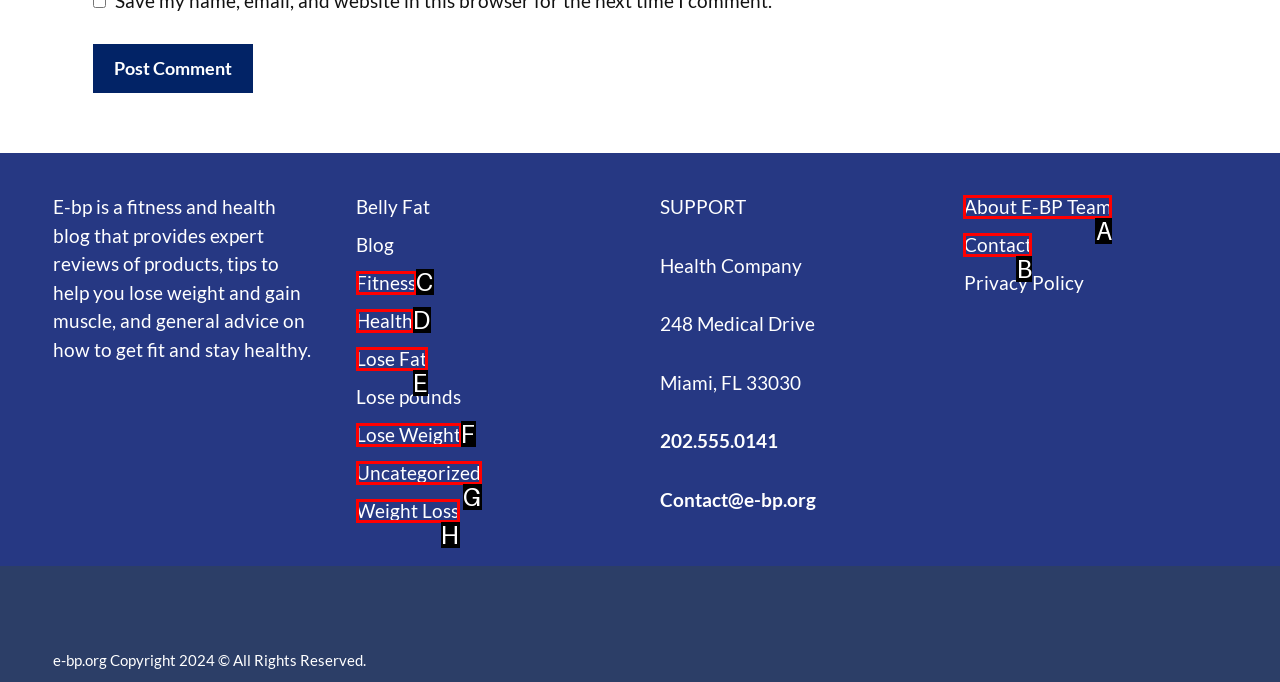From the choices given, find the HTML element that matches this description: Fitness. Answer with the letter of the selected option directly.

C